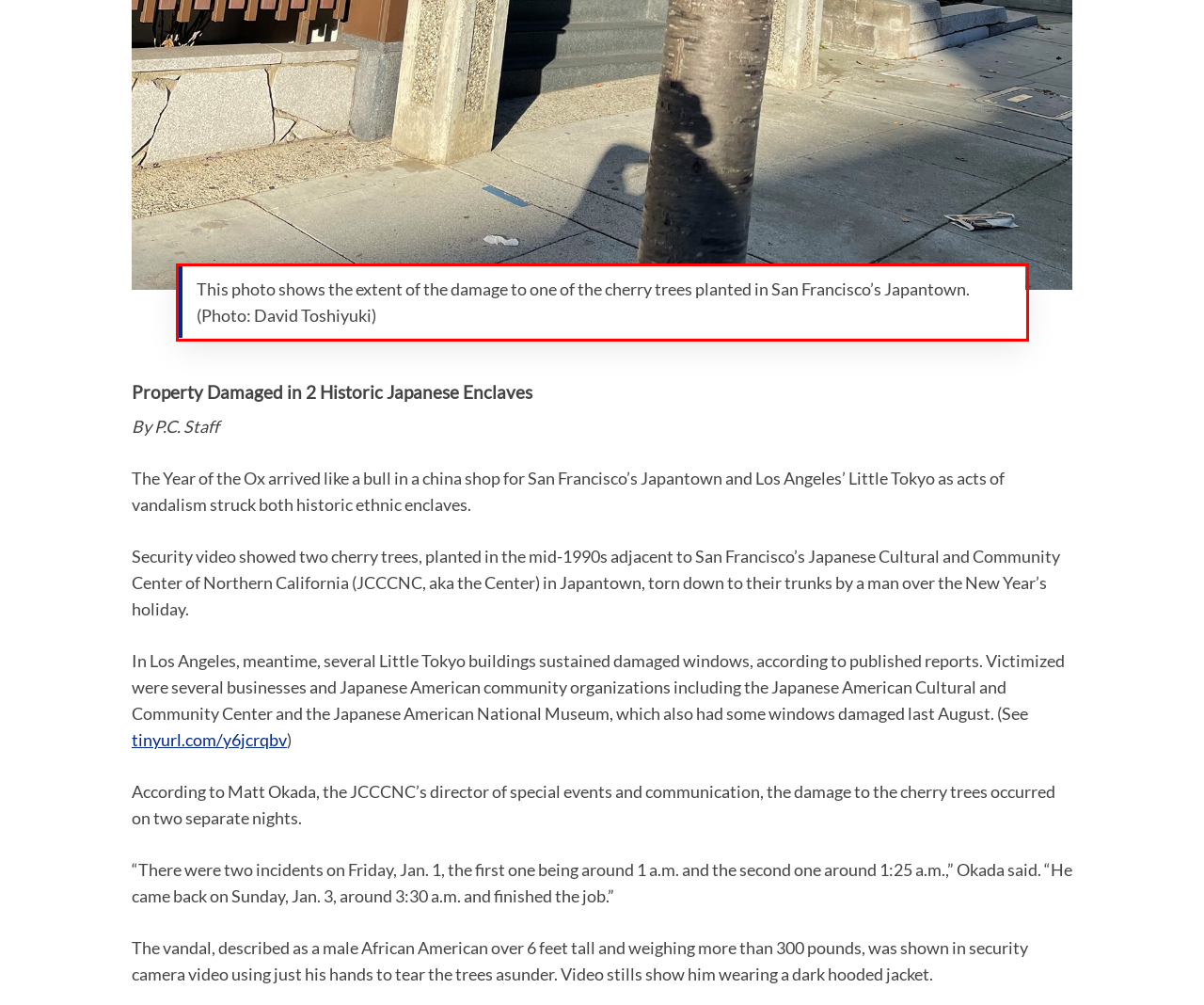Please use OCR to extract the text content from the red bounding box in the provided webpage screenshot.

This photo shows the extent of the damage to one of the cherry trees planted in San Francisco’s Japantown. (Photo: David Toshiyuki)